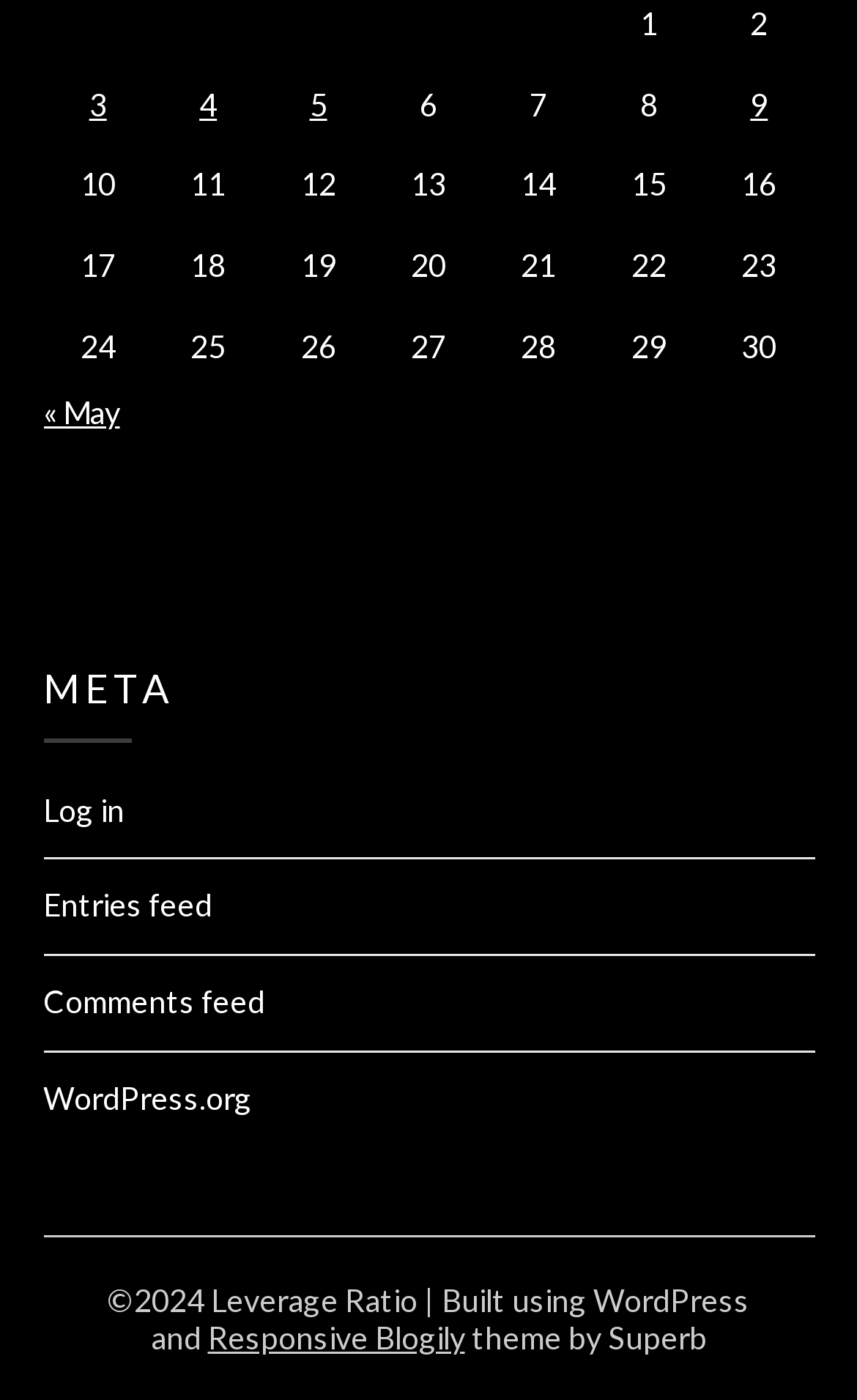Please determine the bounding box coordinates of the area that needs to be clicked to complete this task: 'Go to previous month'. The coordinates must be four float numbers between 0 and 1, formatted as [left, top, right, bottom].

[0.05, 0.28, 0.14, 0.307]